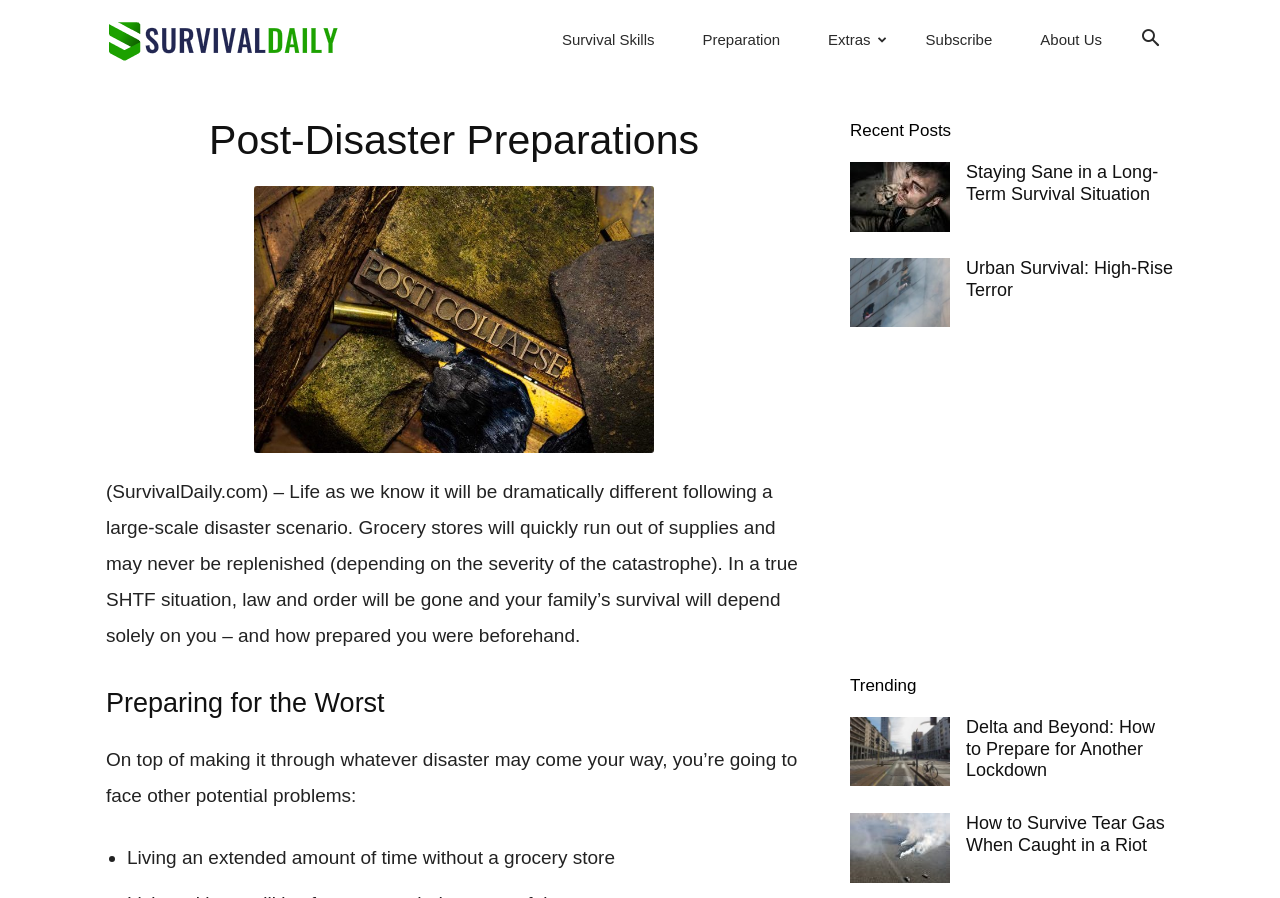For the given element description aria-label="Search", determine the bounding box coordinates of the UI element. The coordinates should follow the format (top-left x, top-left y, bottom-right x, bottom-right y) and be within the range of 0 to 1.

[0.88, 0.037, 0.917, 0.055]